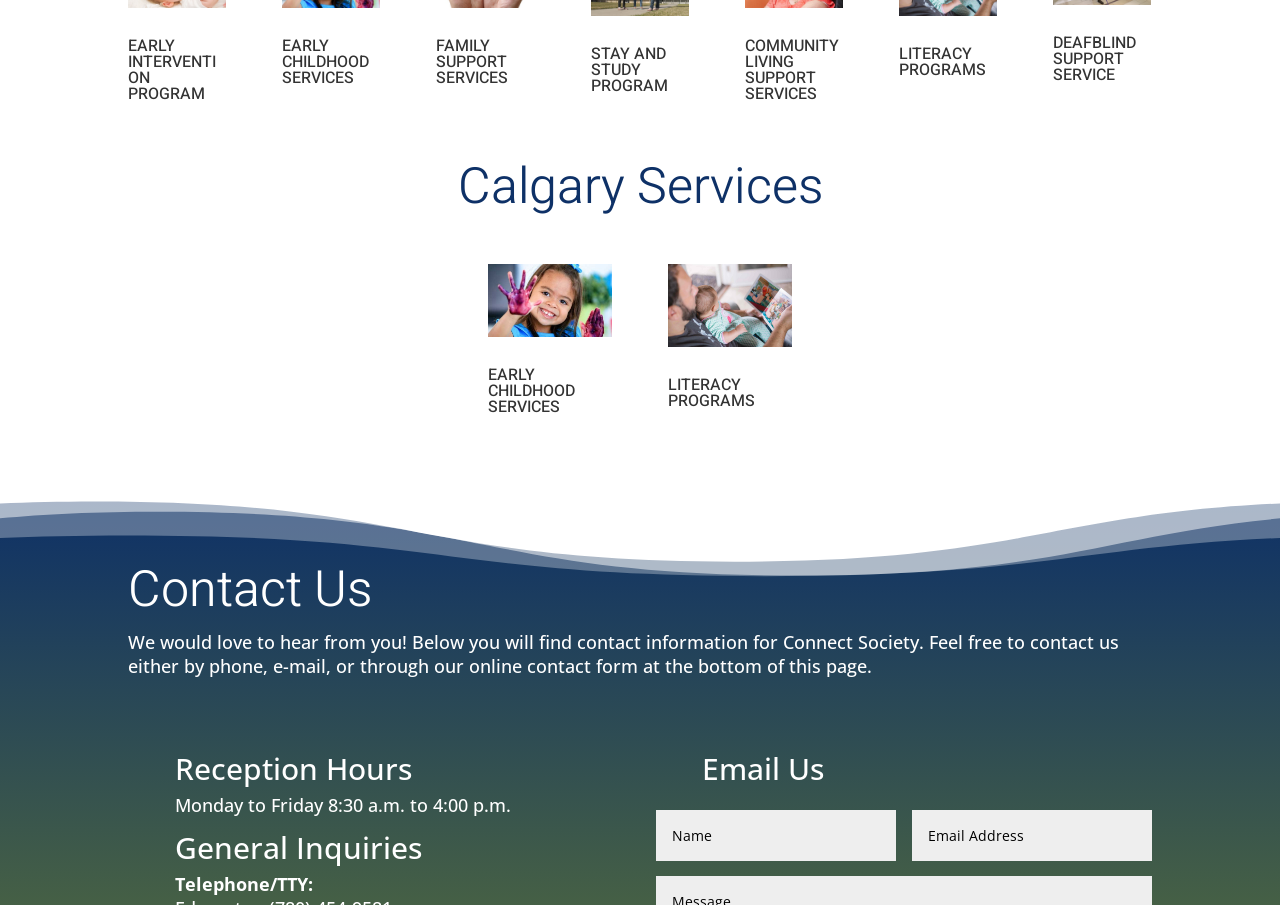Give a concise answer of one word or phrase to the question: 
What is the email address of Connect Society?

Not specified